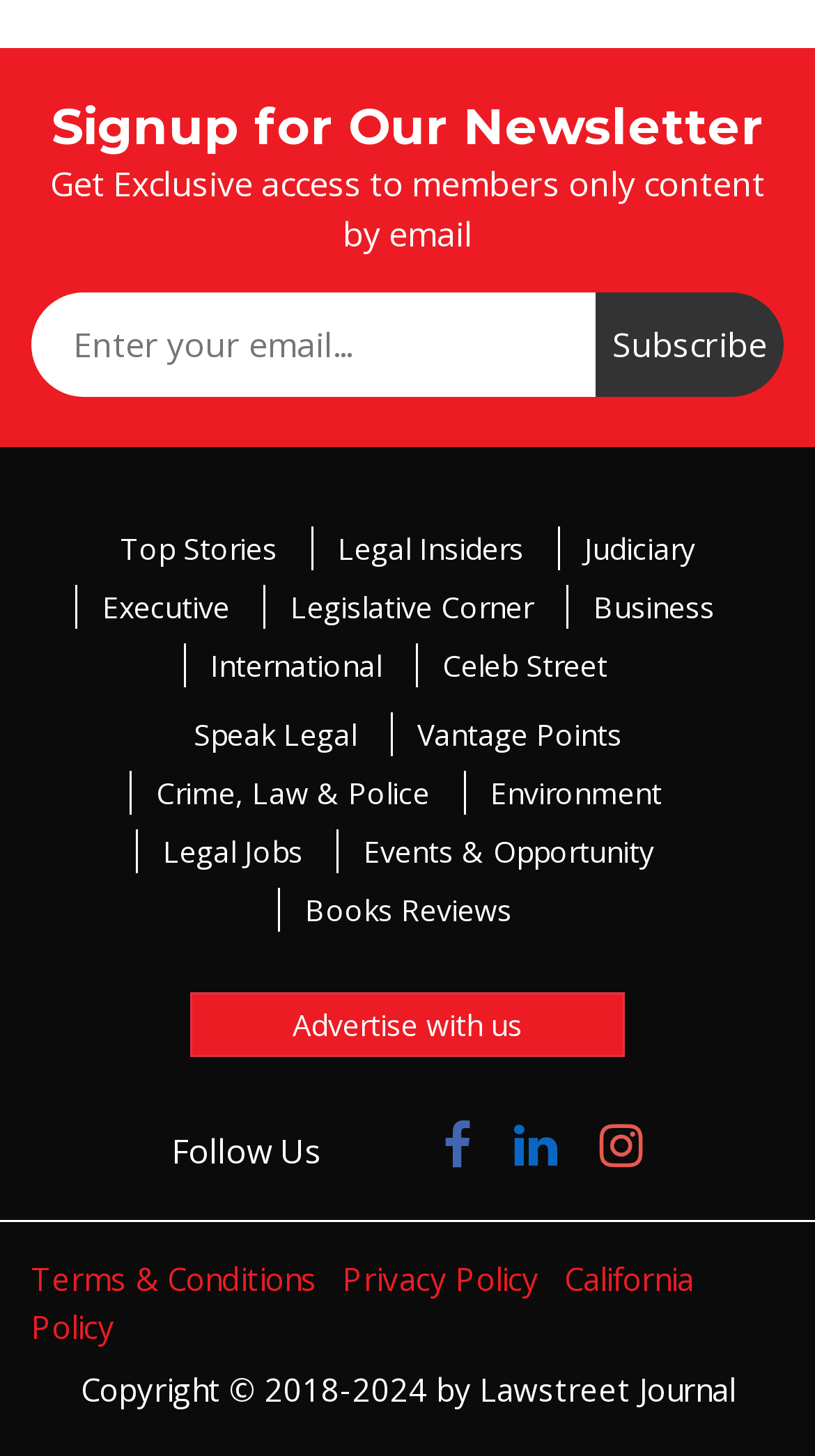What is the purpose of the newsletter signup?
Utilize the information in the image to give a detailed answer to the question.

The purpose of the newsletter signup can be inferred from the static text 'Get Exclusive access to members only content by email' which is located below the heading 'Signup for Our Newsletter'.